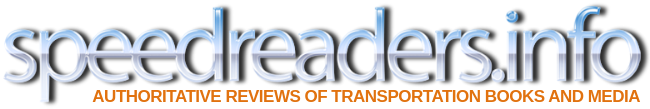What is the focus of the website?
Please answer the question with a detailed and comprehensive explanation.

The tagline 'AUTHORITATIVE REVIEWS OF TRANSPORTATION BOOKS AND MEDIA' is presented in a bold orange, emphasizing the site's focus on providing expert reviews related to various forms of transportation literature and media.